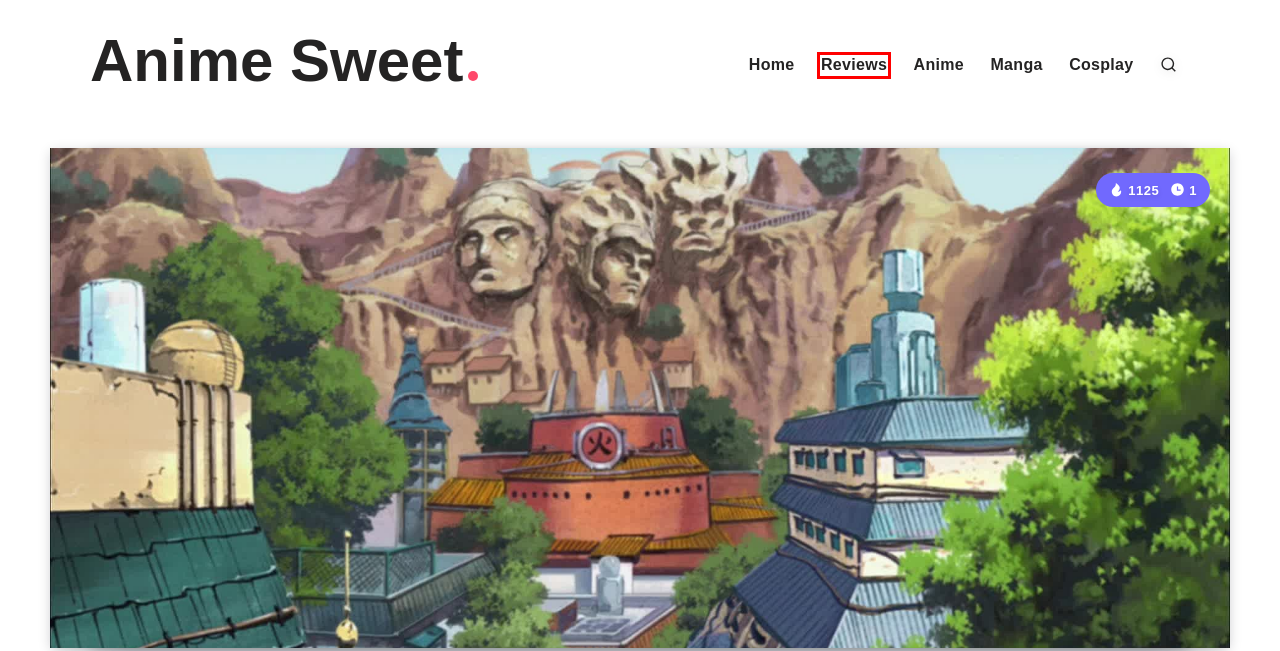You have a screenshot of a webpage with an element surrounded by a red bounding box. Choose the webpage description that best describes the new page after clicking the element inside the red bounding box. Here are the candidates:
A. 》 Sweet Cosplay Archives Listed In » Anime Sweet 🌟
B. 》 Sweet Reviews Archives Listed In » Anime Sweet 🌟
C. ▷ Naruto anime could return 'soon' 〜 Anime Sweet 💕
D. ▷ Anime SWEET » ANIME NEWS, Cosplay, Figmas and more ANIME goodness 💜
E. ▷ SPY x FAMILY Manga has a circulation of more than 5.5 million copies 〜 Anime Sweet 💕
F. 》 Sweet Anime Archives Listed In » Anime Sweet 🌟
G. ▷ The most watched anime in 2023 on Netflix 〜 Anime Sweet 💕
H. 》 Sweet Manga Archives Listed In » Anime Sweet 🌟

B